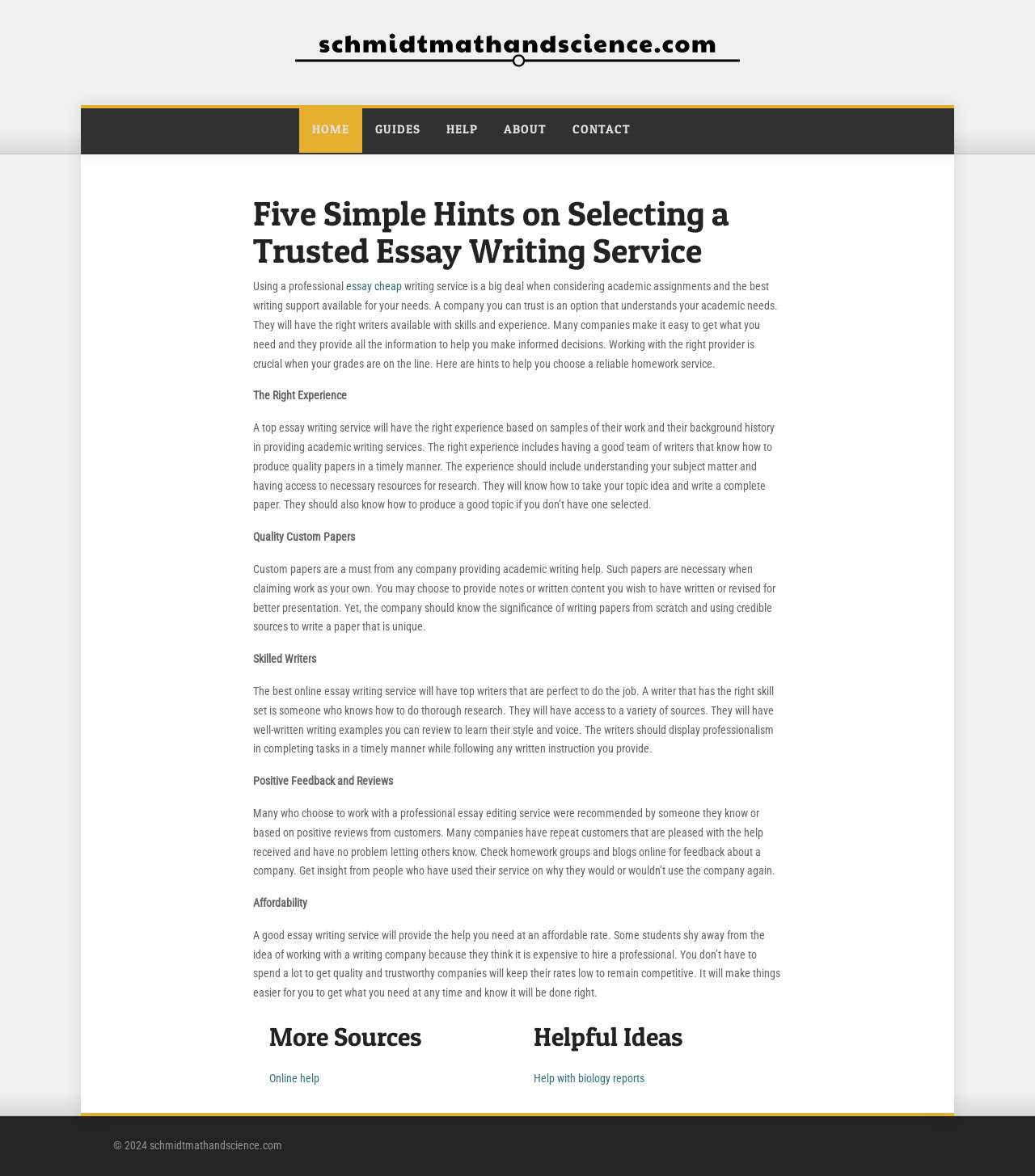Answer the following inquiry with a single word or phrase:
How many hints are provided to choose a reliable essay writing service?

Five